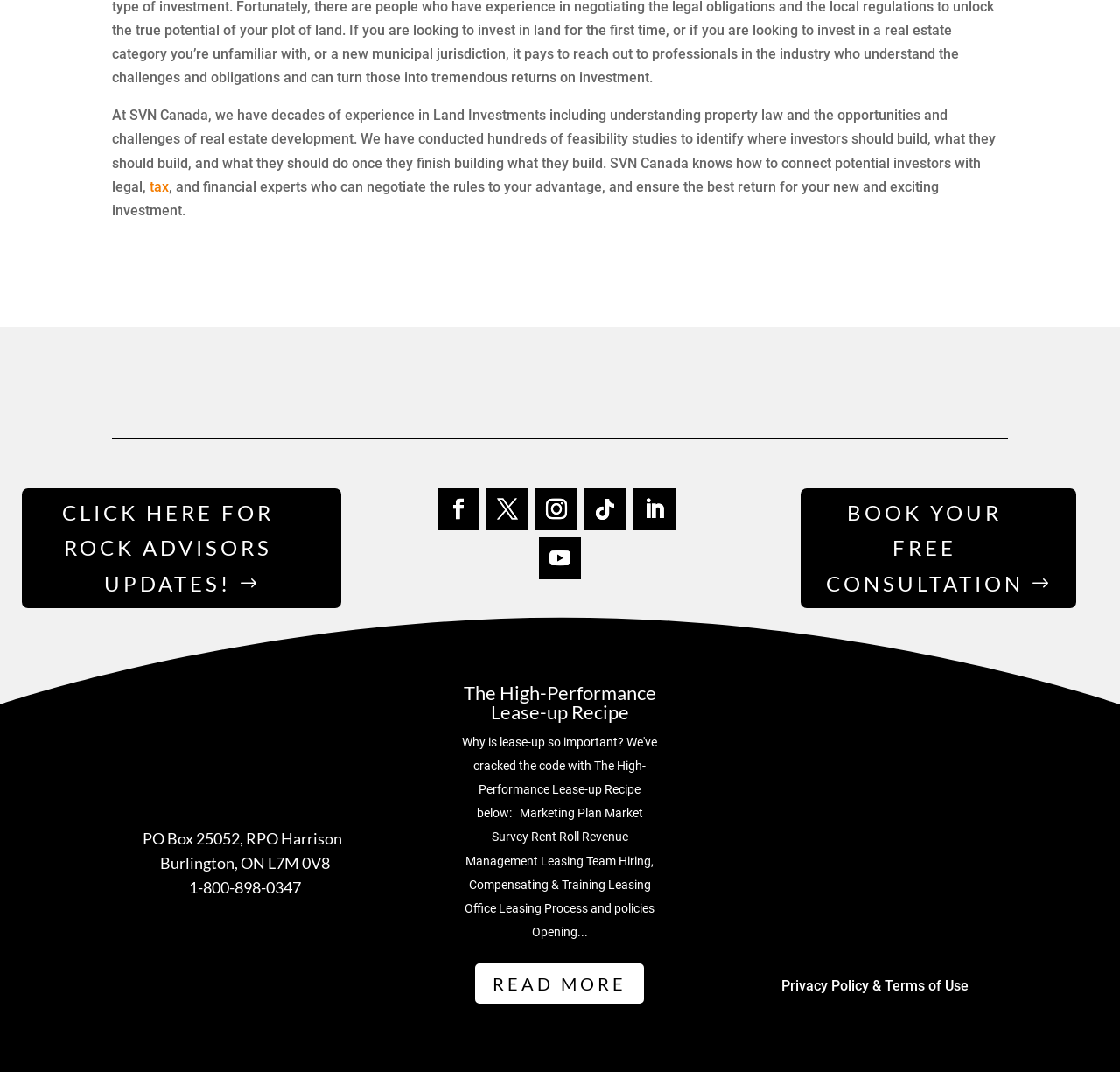What is the phone number to contact SVN Canada?
Based on the image, respond with a single word or phrase.

1-800-898-0347